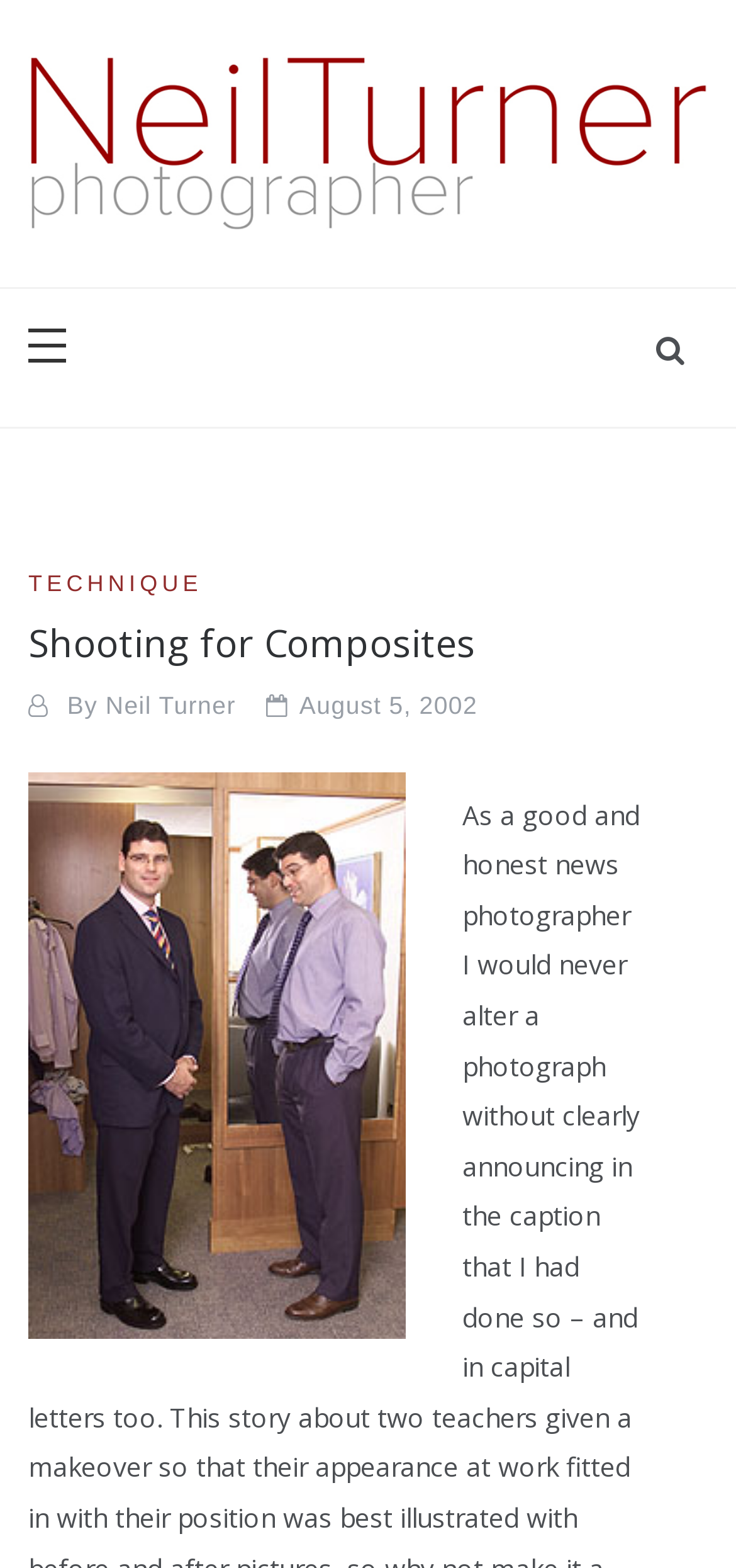Give a detailed account of the webpage.

The webpage is about Neil Turner, an editorial, corporate, and PR photographer based in Bournemouth and London. At the top left of the page, there is a link and an image with the same text, "Neil Turner | editorial, corporate and PR photographer". Below this, there is a heading with the same text. 

To the right of the heading, there is a block of text that describes Neil Turner's experience and provides his contact information. Within this text, there is a link to "TECHNIQUE". 

Below the block of text, there is a heading "Shooting for Composites". Following this heading, there is a text "By" and then a link to "Neil Turner". Next to this link, there is another link to a date, "August 5, 2002", which is also marked as a time.